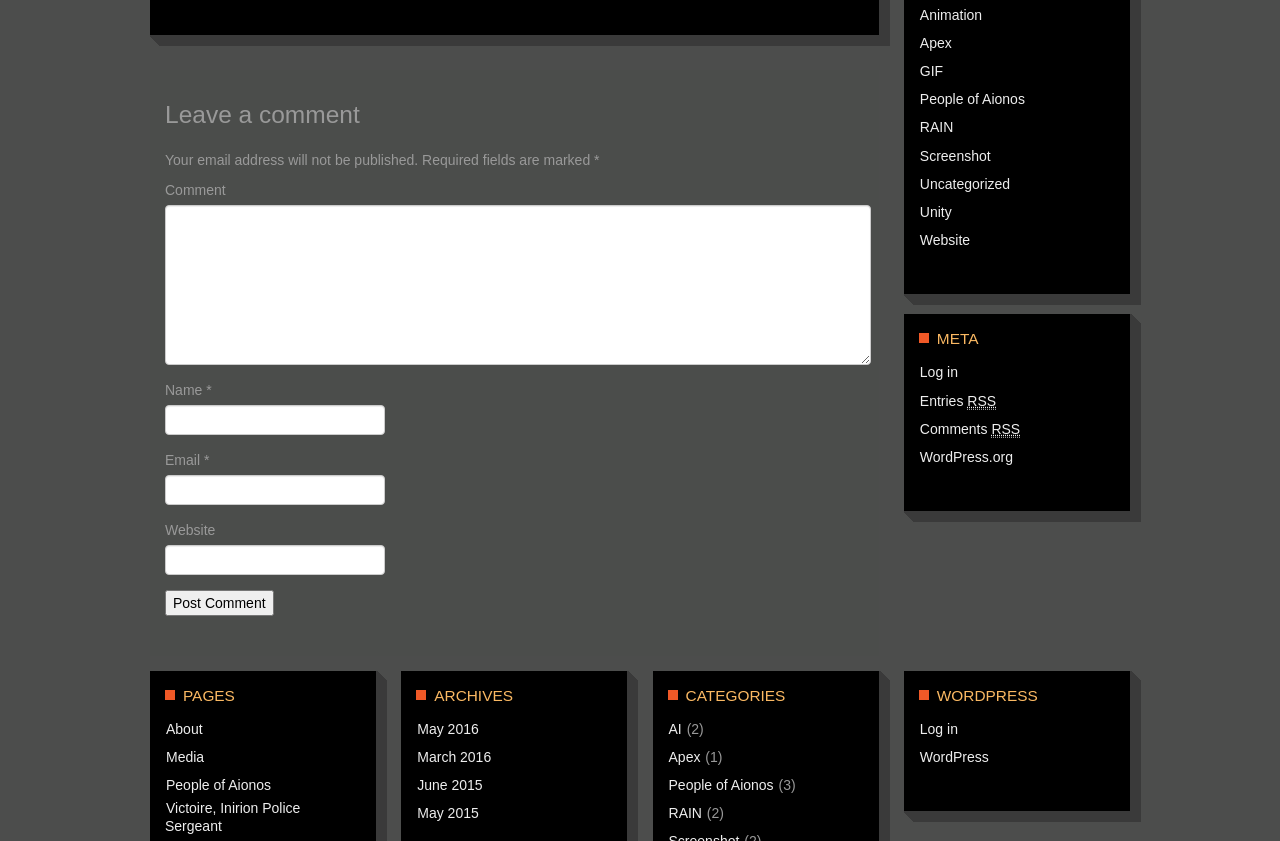What is the label of the text box that requires an email address?
Please provide a single word or phrase in response based on the screenshot.

Email